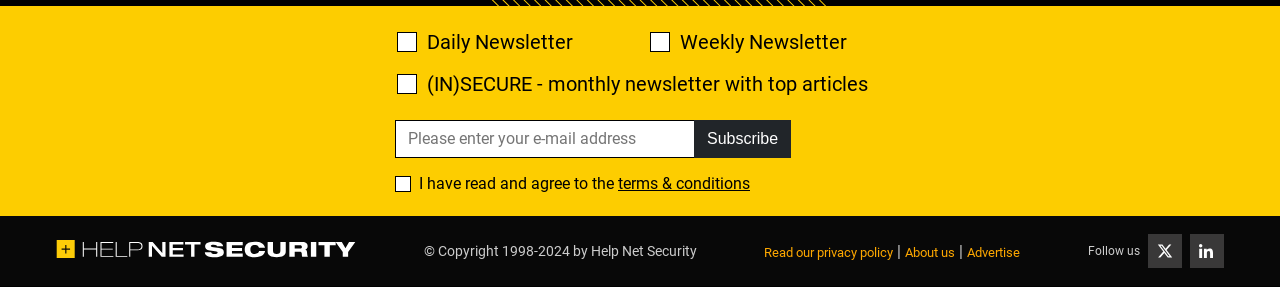Please identify the bounding box coordinates for the region that you need to click to follow this instruction: "Subscribe to the newsletter".

[0.542, 0.42, 0.618, 0.552]